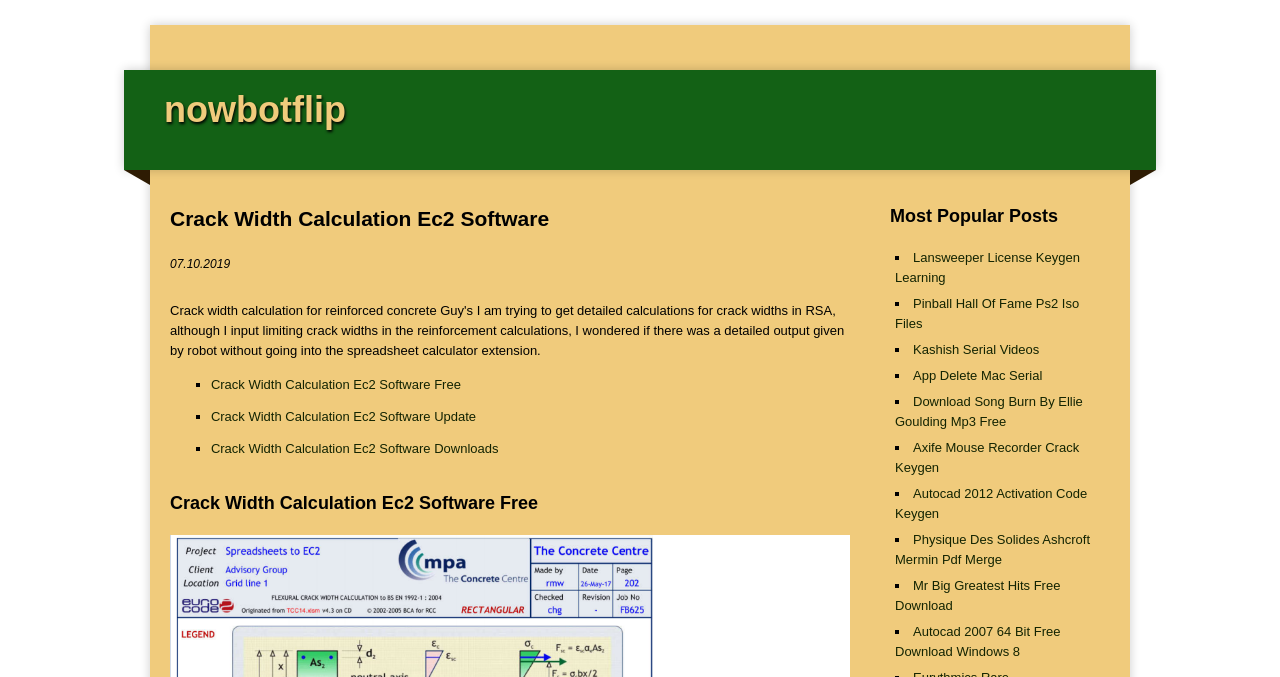Can you provide the bounding box coordinates for the element that should be clicked to implement the instruction: "Visit 'nowbotflip'"?

[0.128, 0.131, 0.27, 0.192]